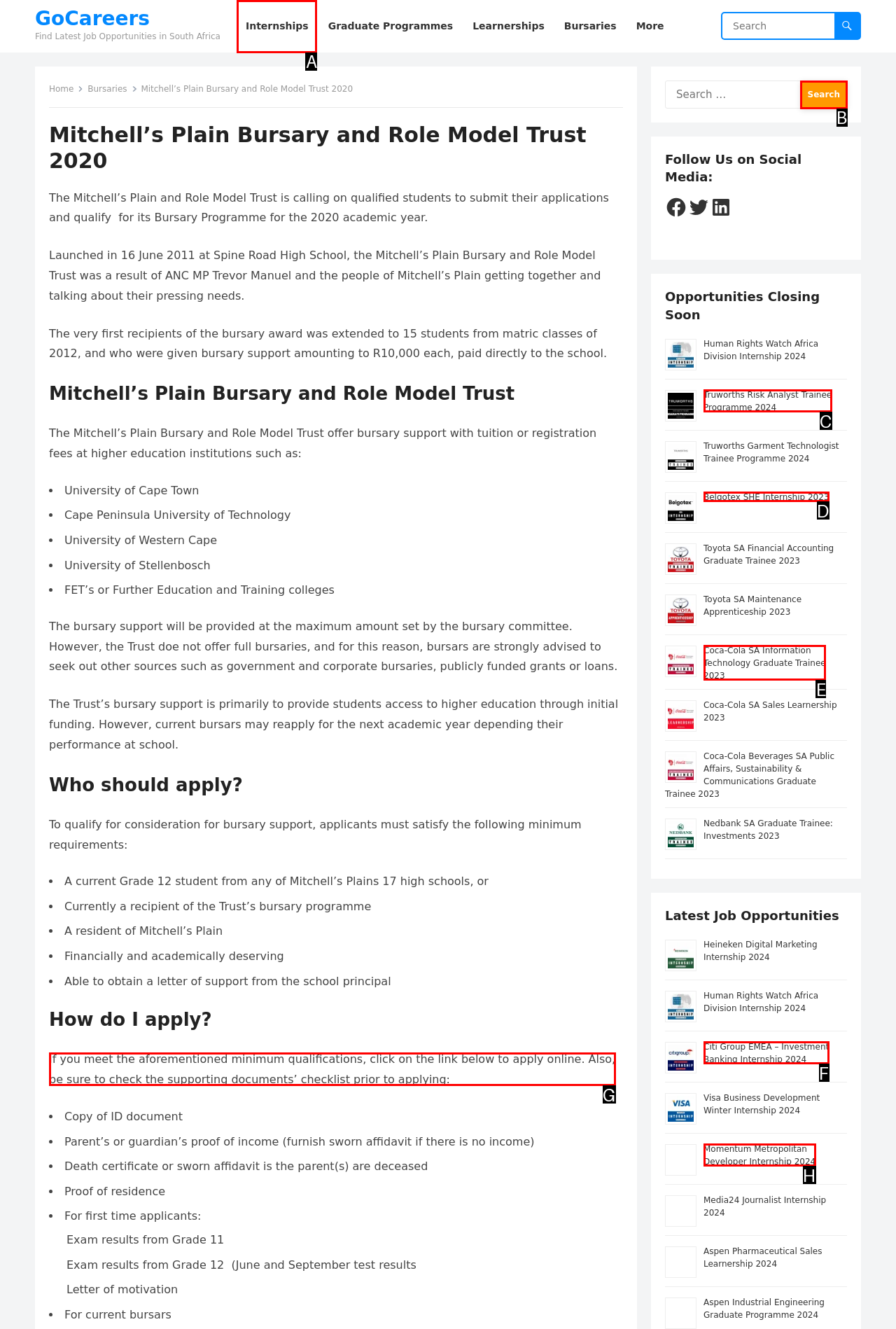Select the option I need to click to accomplish this task: Apply for Mitchell’s Plain Bursary and Role Model Trust 2020
Provide the letter of the selected choice from the given options.

G